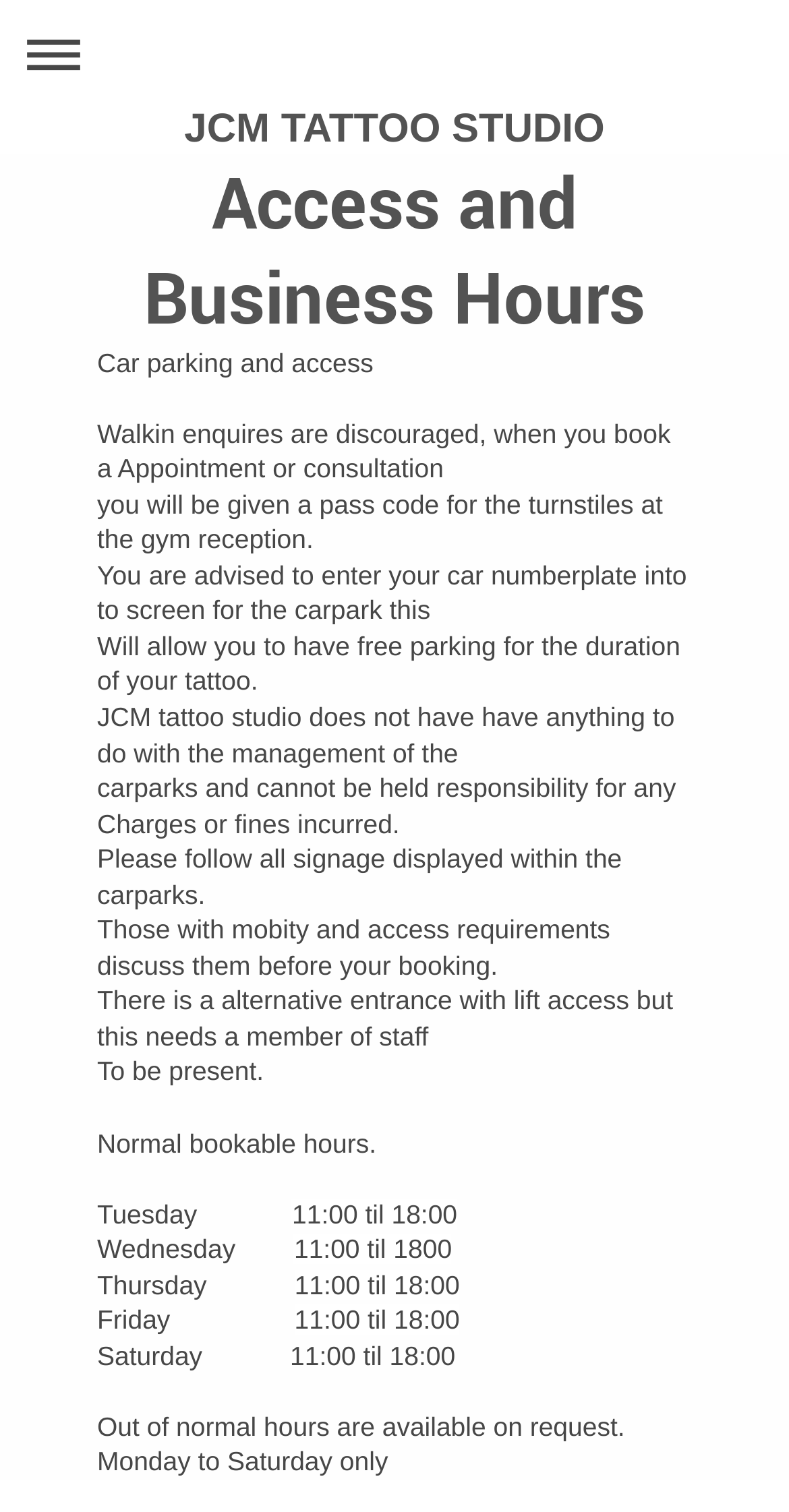Based on the image, provide a detailed response to the question:
What is the name of the tattoo studio?

The name of the tattoo studio can be found in the link element with the text 'JCM TATTOO STUDIO' at the top of the webpage.